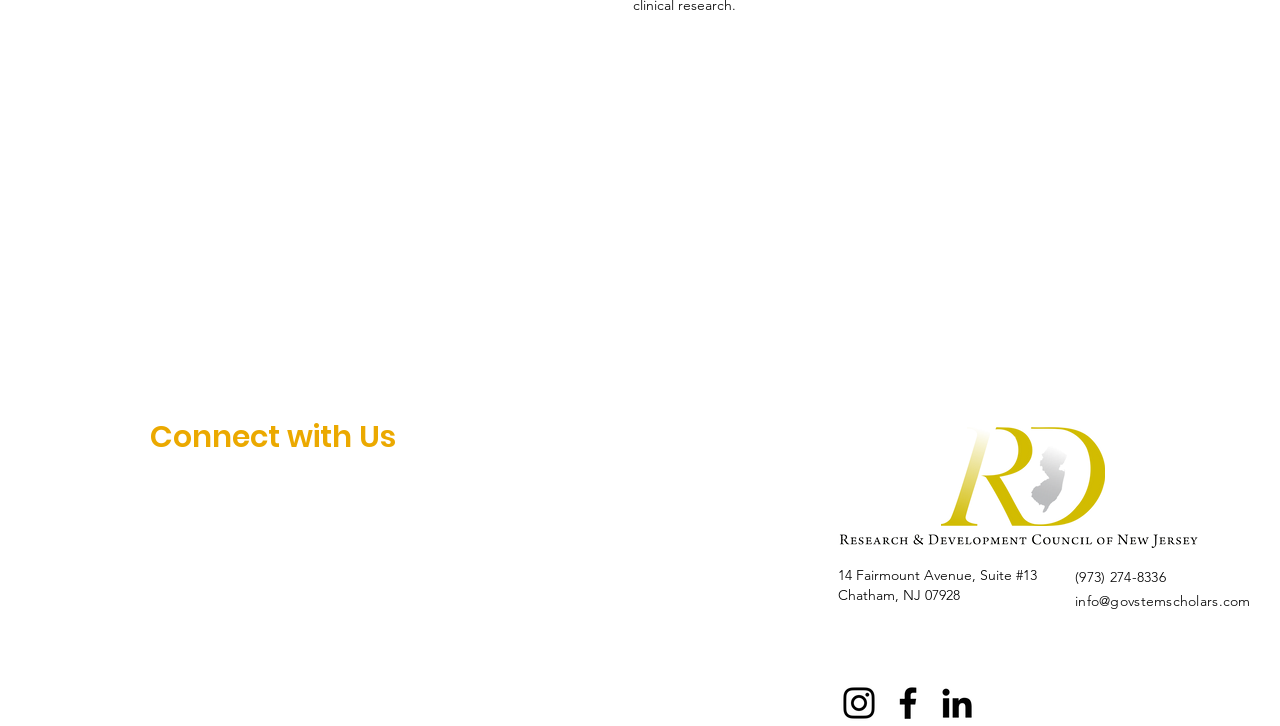Identify the bounding box for the described UI element. Provide the coordinates in (top-left x, top-left y, bottom-right x, bottom-right y) format with values ranging from 0 to 1: aria-label="Instagram"

[0.655, 0.939, 0.688, 0.997]